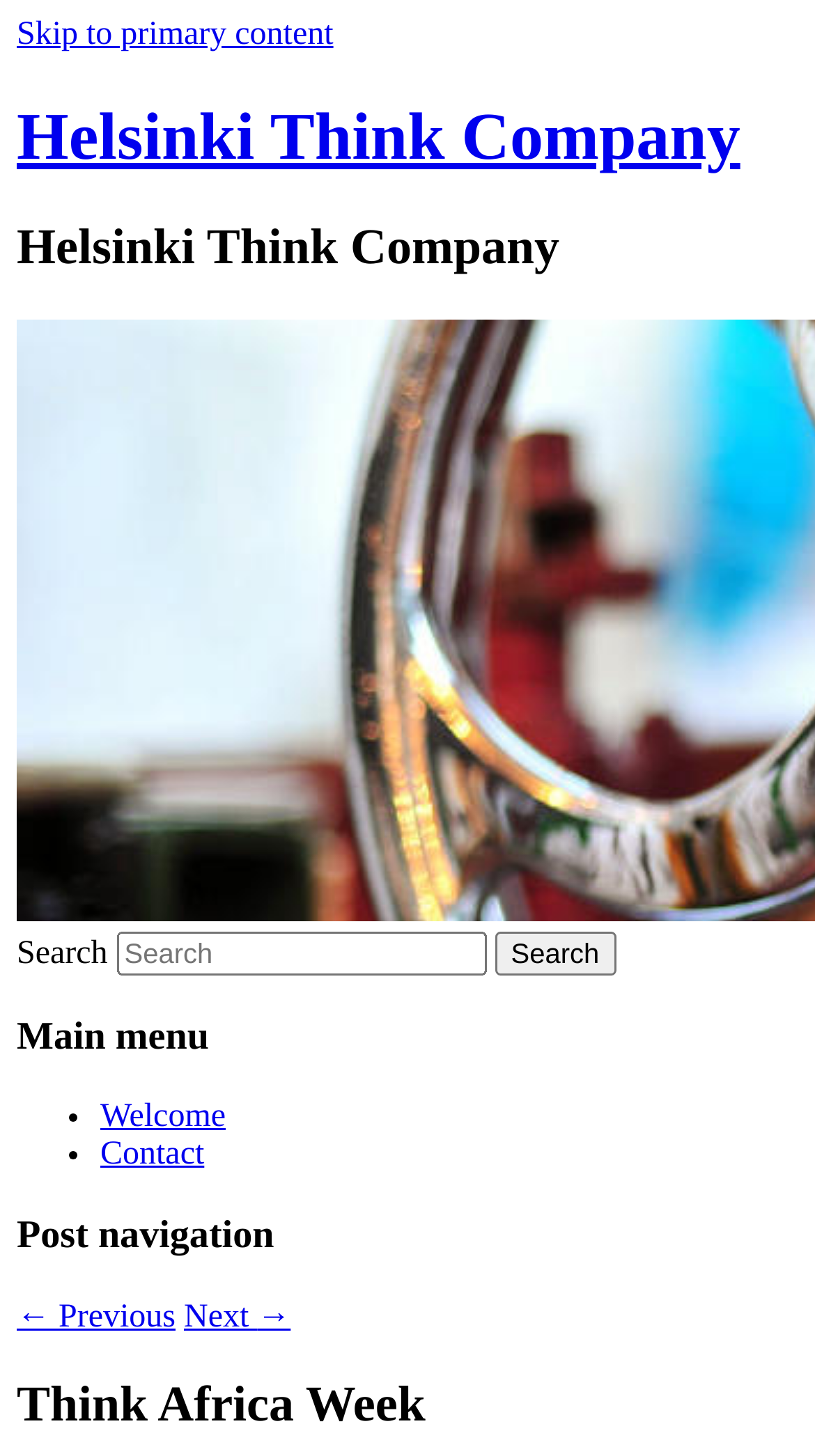Use a single word or phrase to answer the question:
What is the purpose of the textbox?

Search